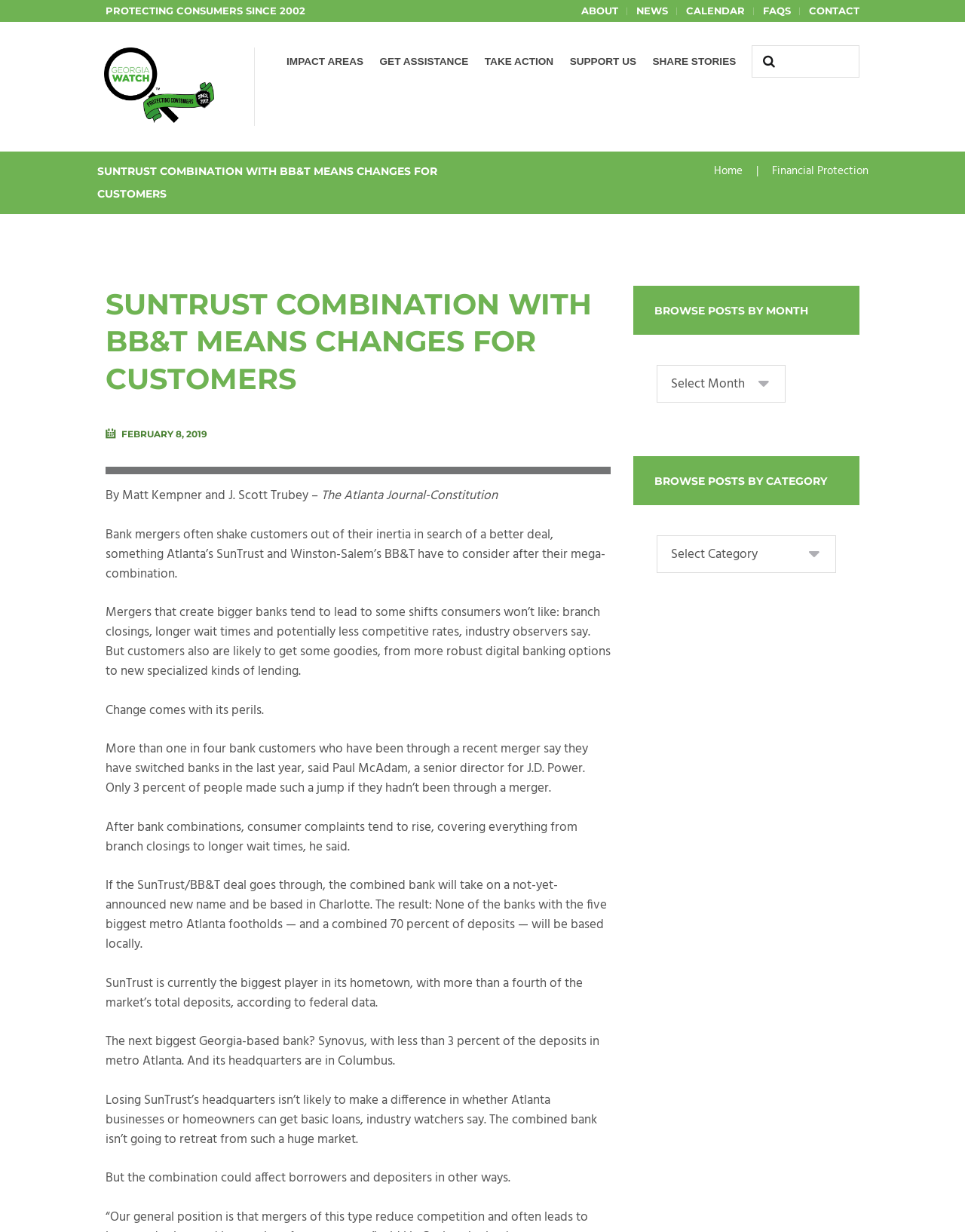Identify and generate the primary title of the webpage.

SUNTRUST COMBINATION WITH BB&T MEANS CHANGES FOR CUSTOMERS